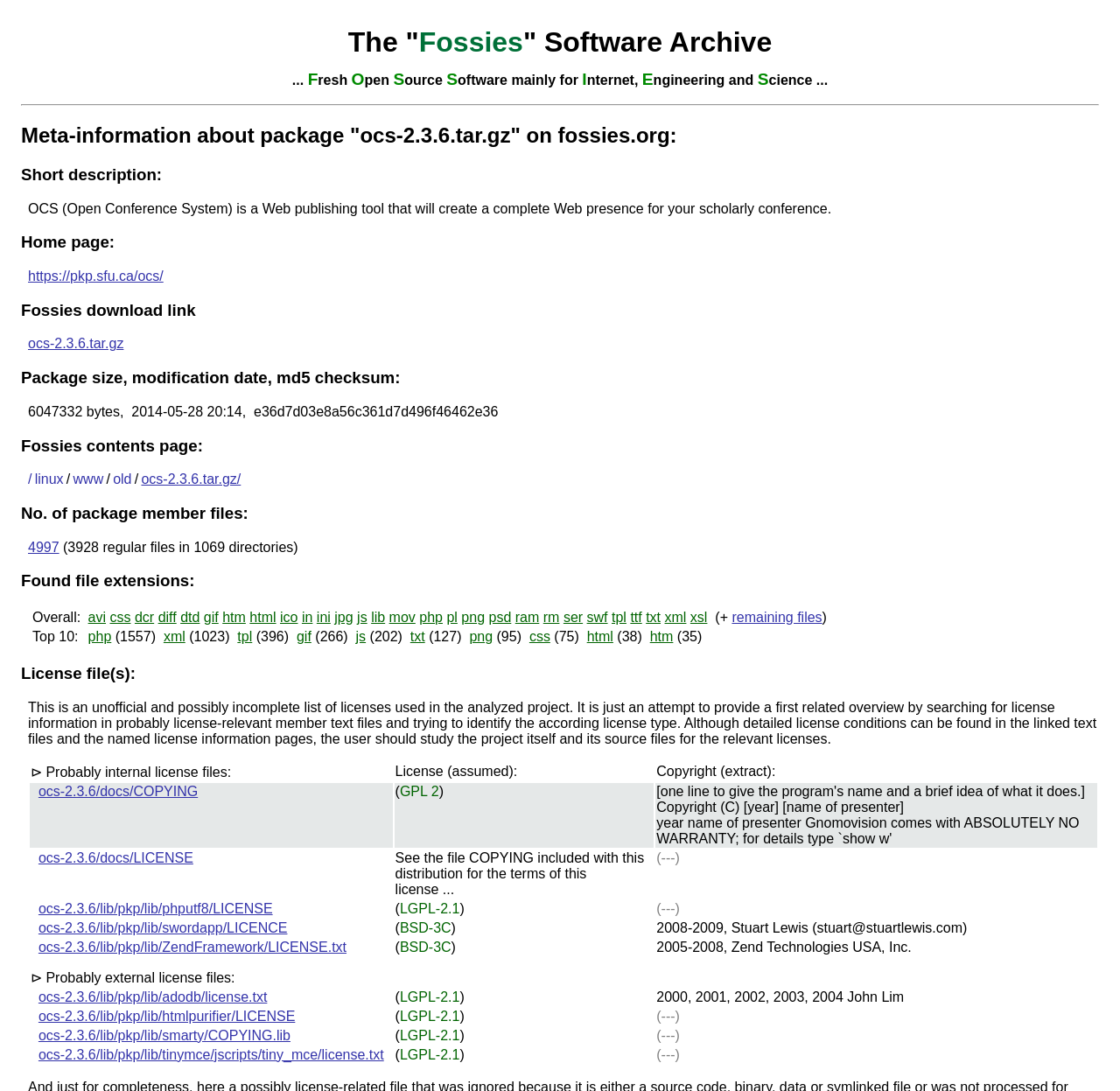Please give a short response to the question using one word or a phrase:
What is the modification date of ocs-2.3.6.tar.gz?

2014-05-28 20:14